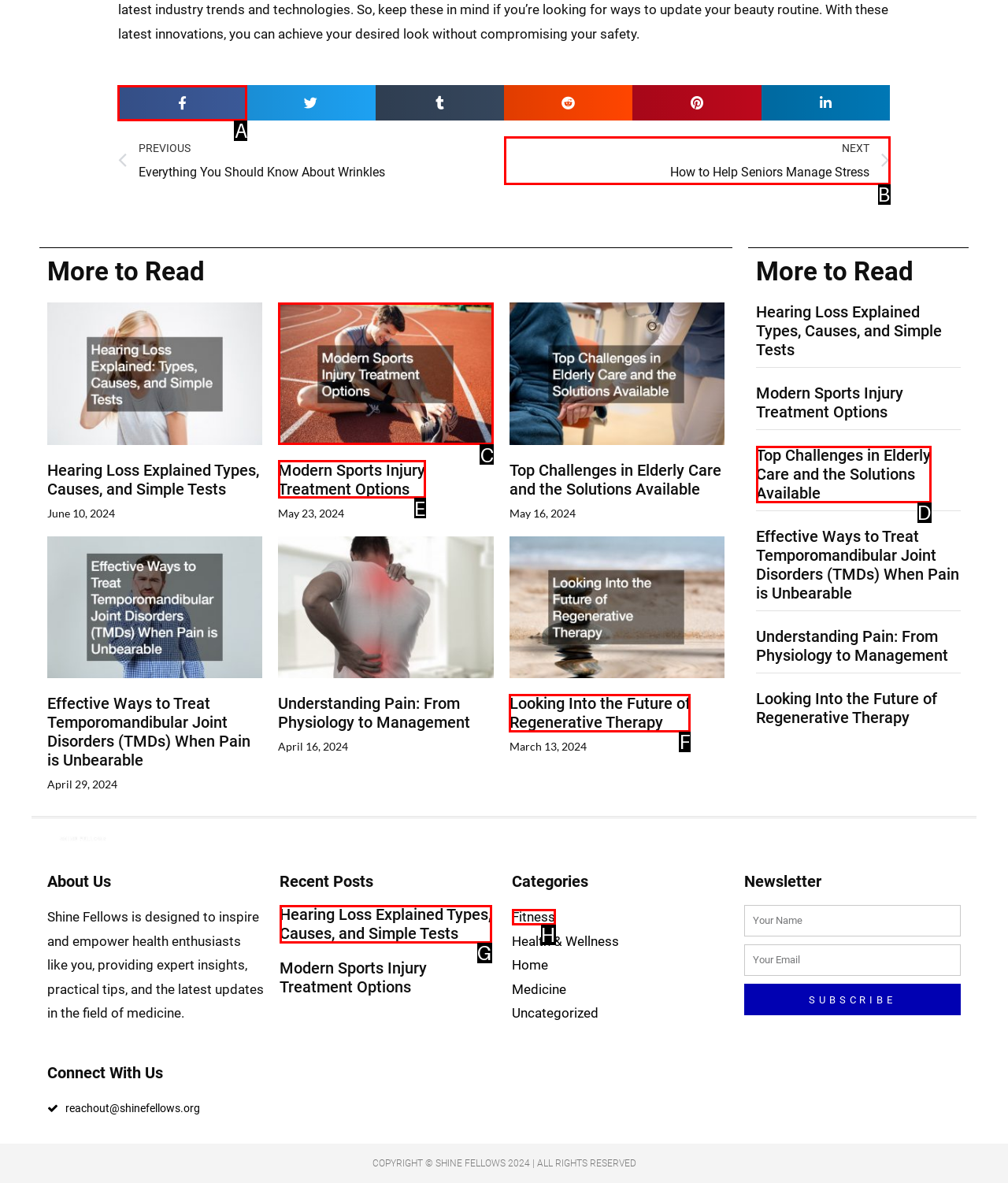Indicate the HTML element to be clicked to accomplish this task: Share on facebook Respond using the letter of the correct option.

A